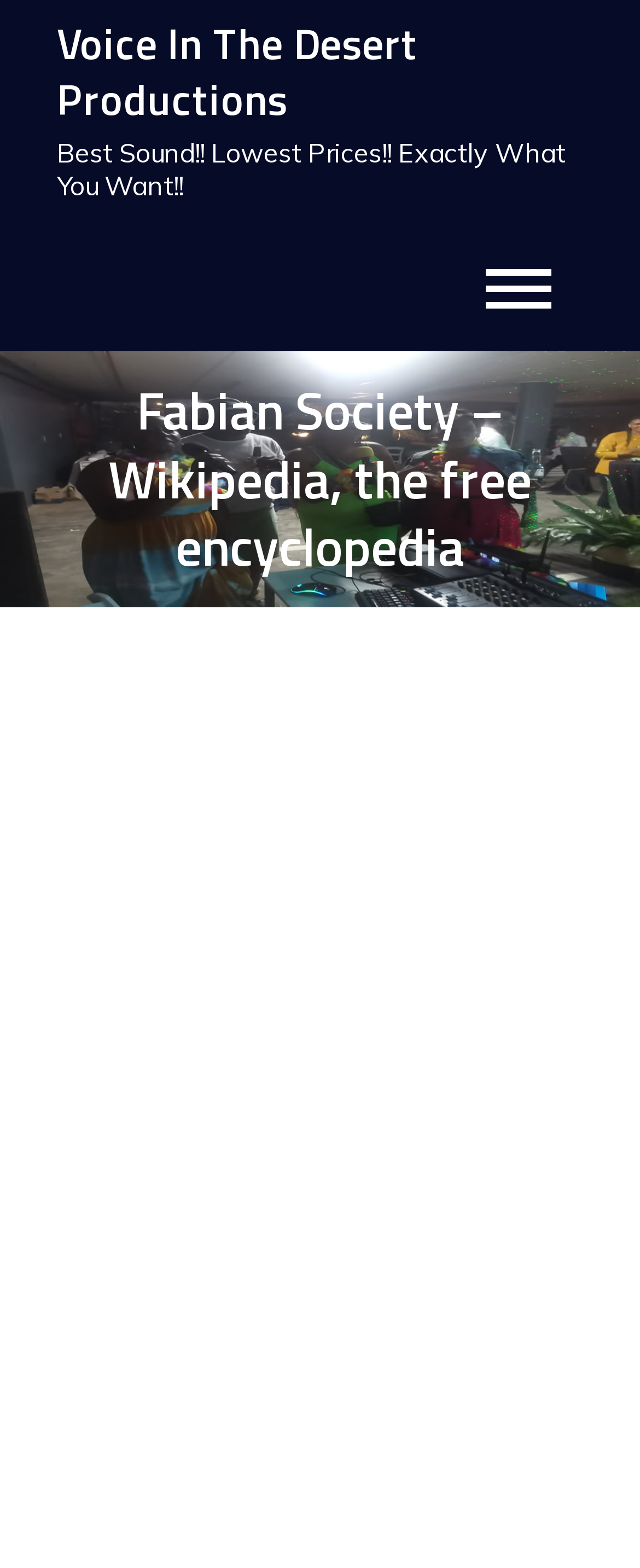Please answer the following question using a single word or phrase: What is the name of the production company?

Voice In The Desert Productions